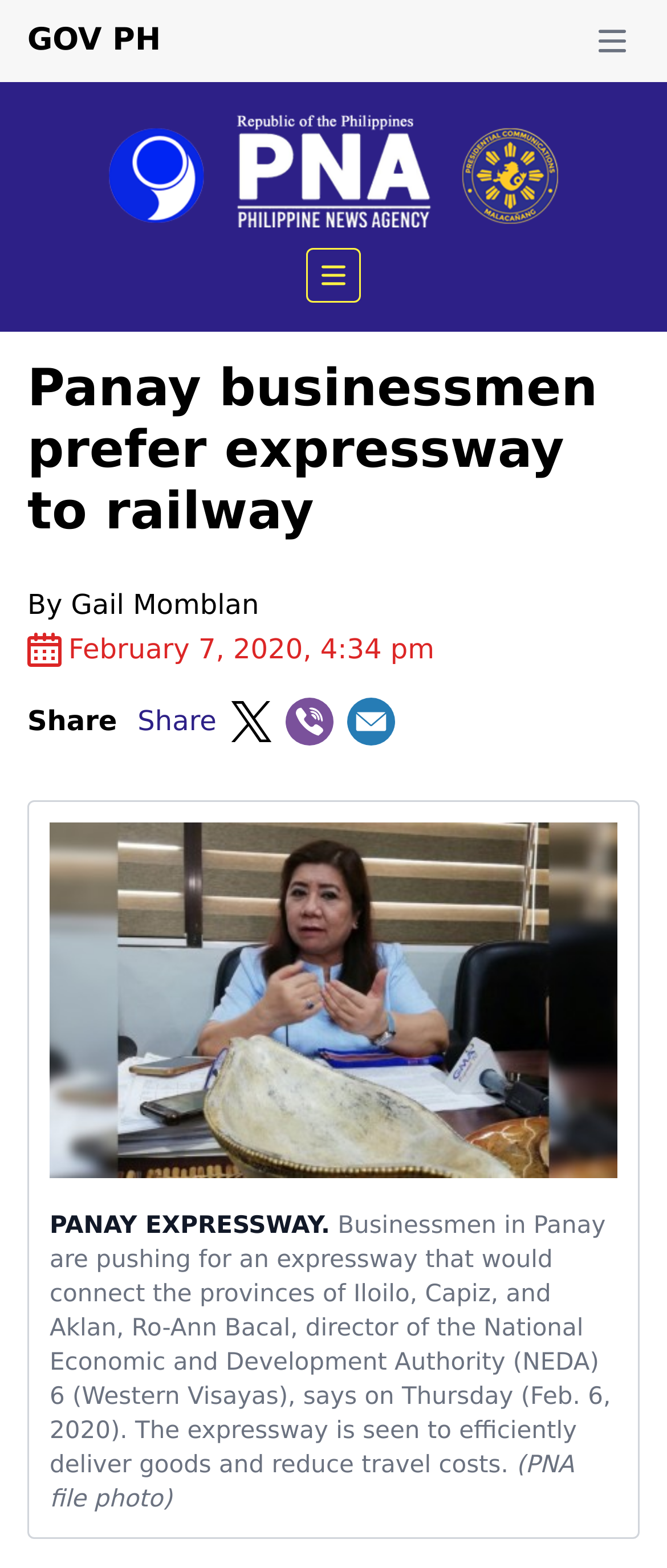Highlight the bounding box coordinates of the element that should be clicked to carry out the following instruction: "Share the article". The coordinates must be given as four float numbers ranging from 0 to 1, i.e., [left, top, right, bottom].

[0.206, 0.45, 0.325, 0.47]